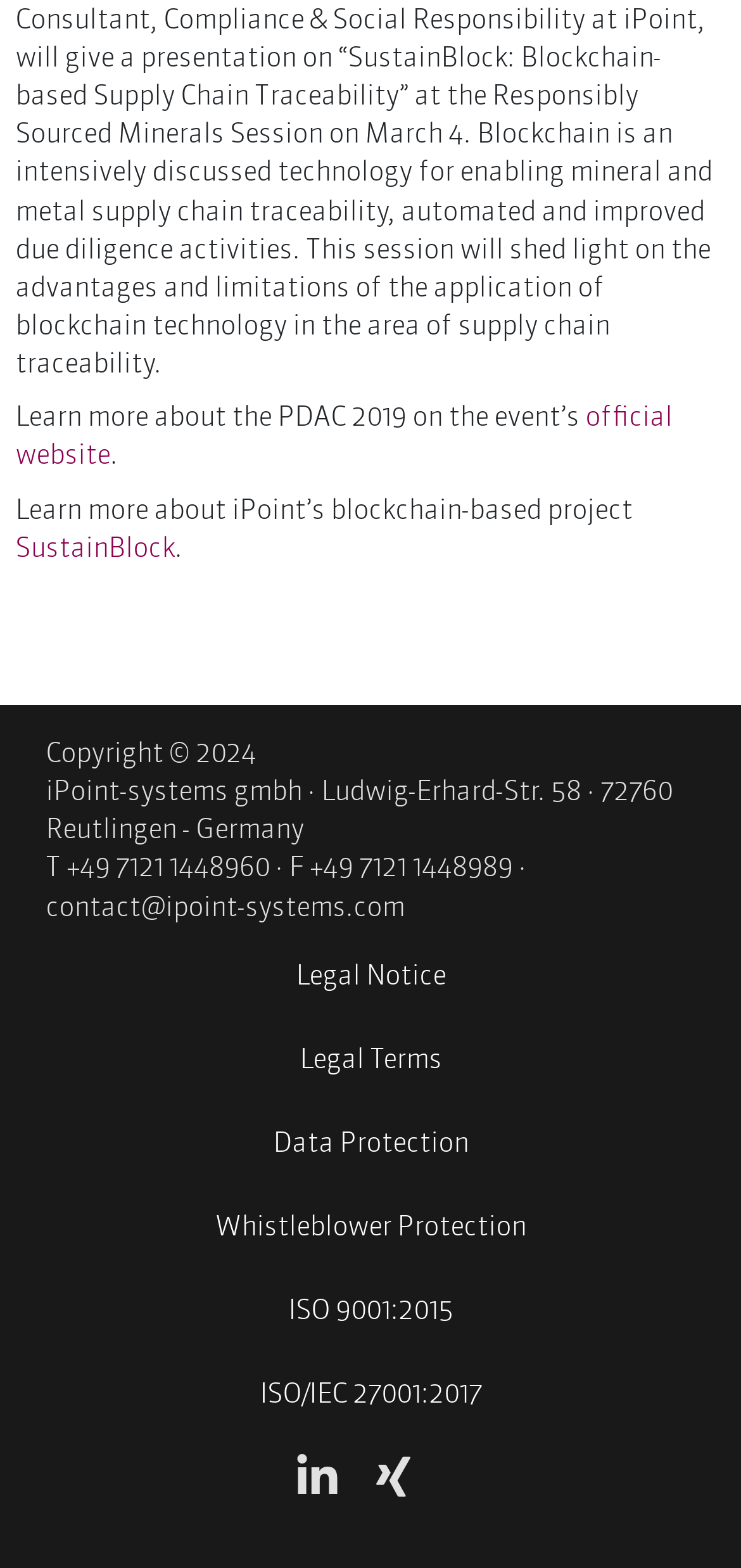What social media platform has an icon with a bounding box of [0.397, 0.927, 0.459, 0.956]?
Respond with a short answer, either a single word or a phrase, based on the image.

LinkedIn